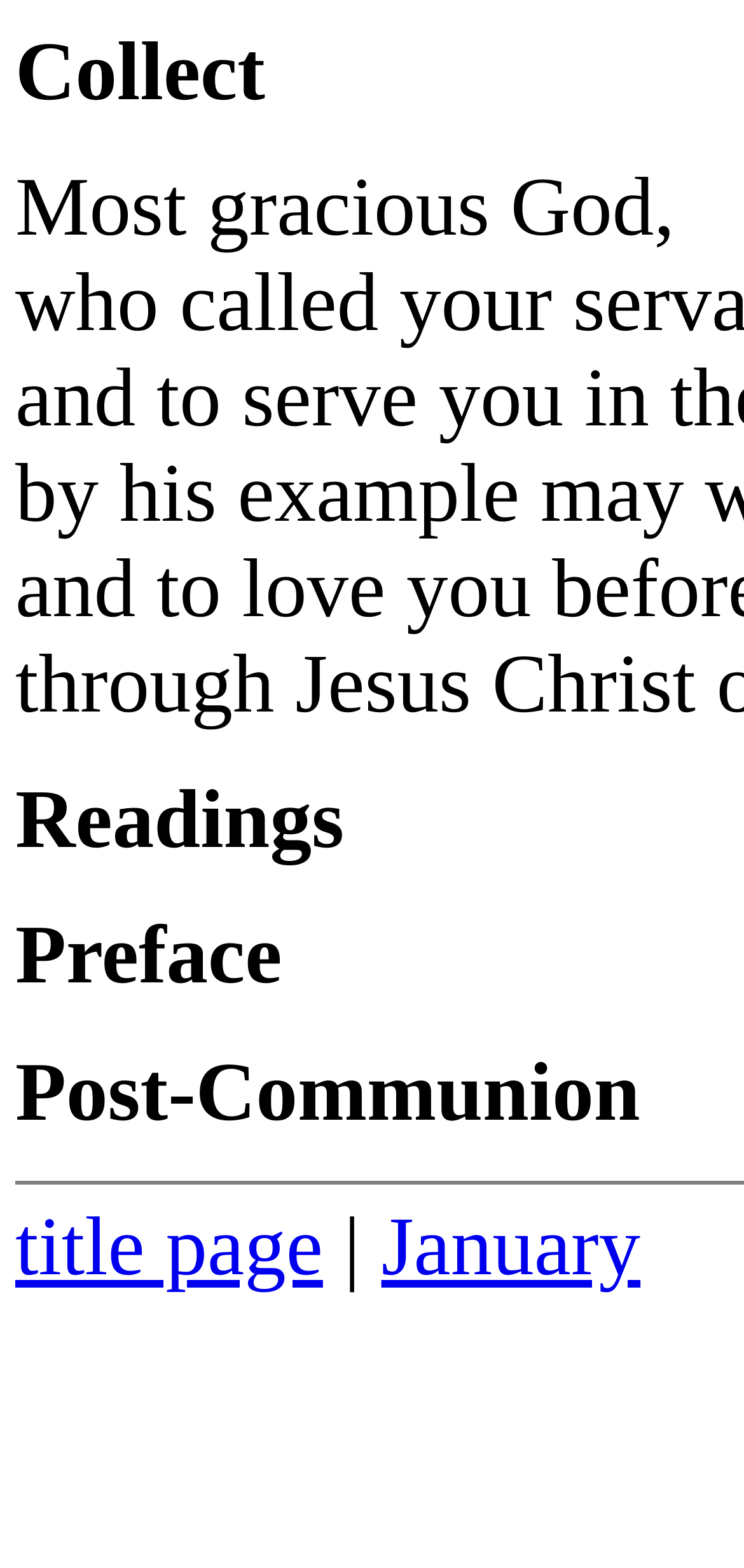Please find the bounding box coordinates (top-left x, top-left y, bottom-right x, bottom-right y) in the screenshot for the UI element described as follows: title page

[0.021, 0.766, 0.434, 0.825]